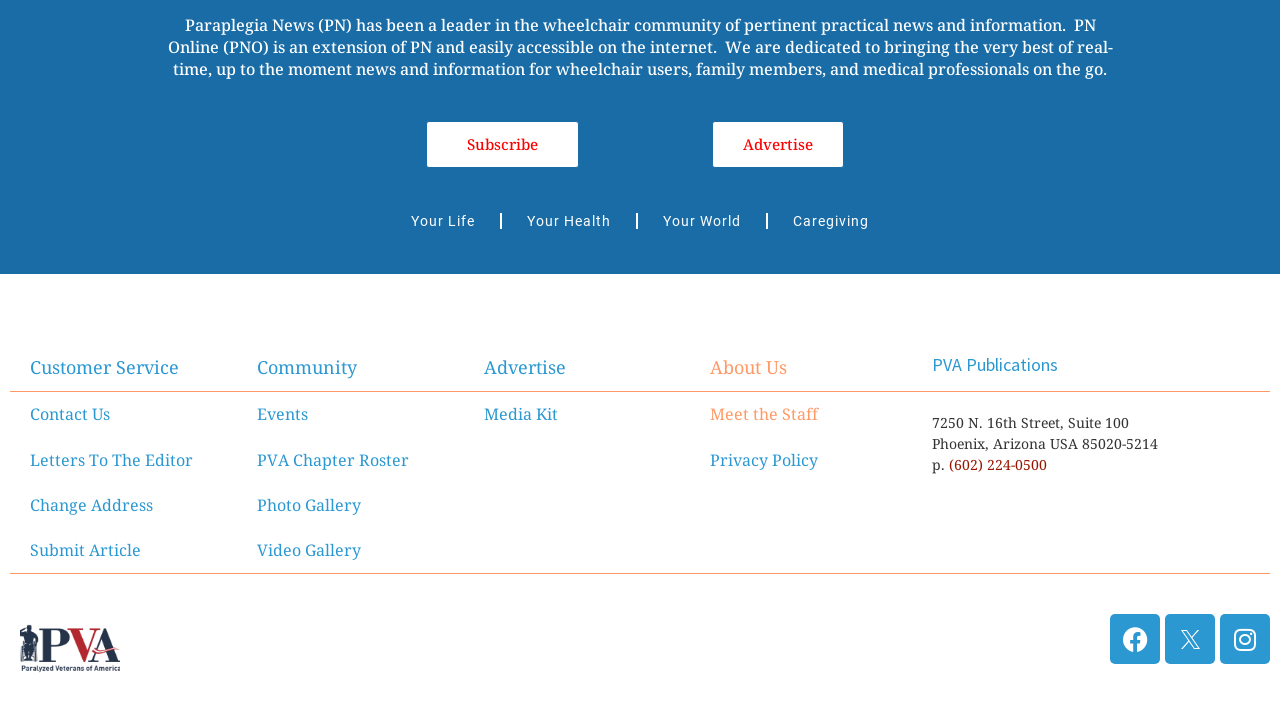What are the three categories of news?
Look at the image and respond with a one-word or short-phrase answer.

Your Life, Your Health, Your World